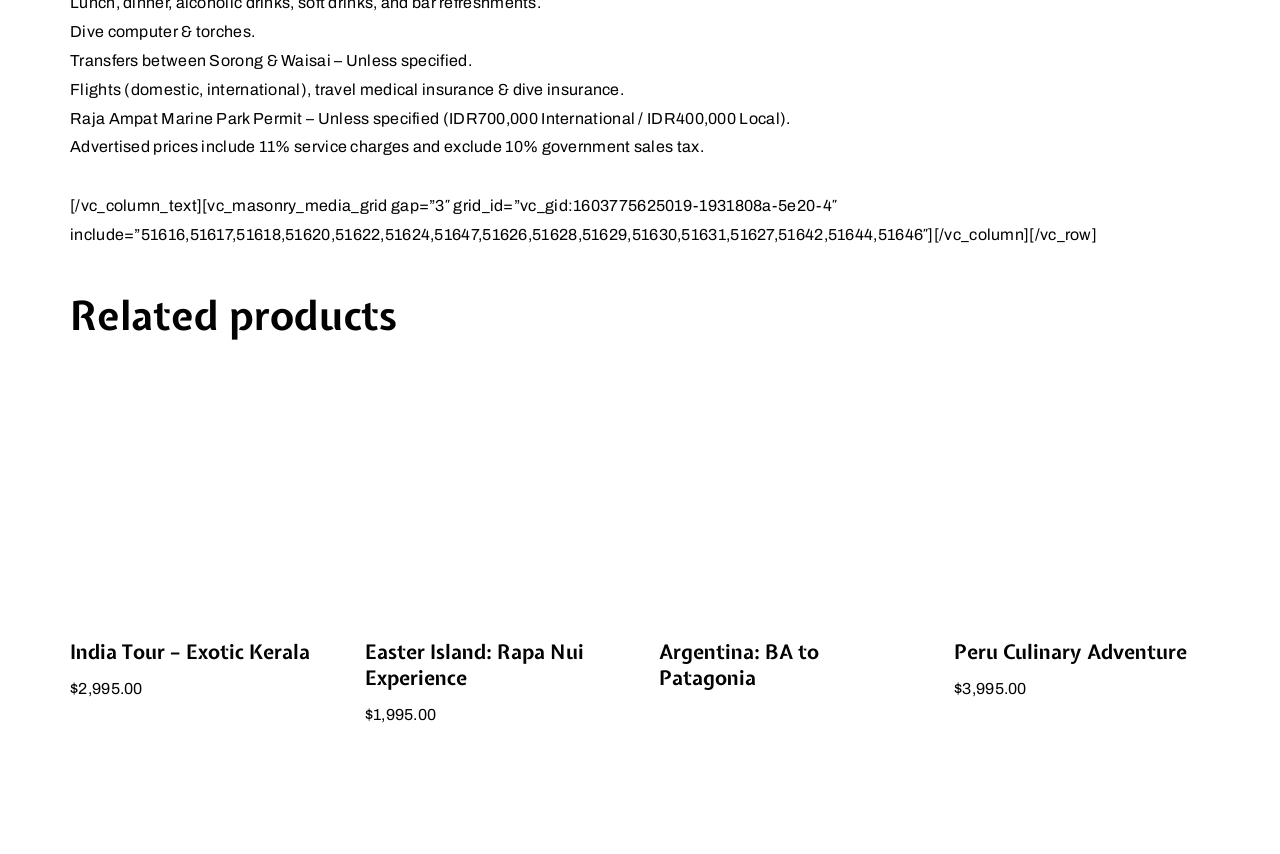What is the price of the Peru Culinary Adventure?
Based on the visual, give a brief answer using one word or a short phrase.

$3,995.00